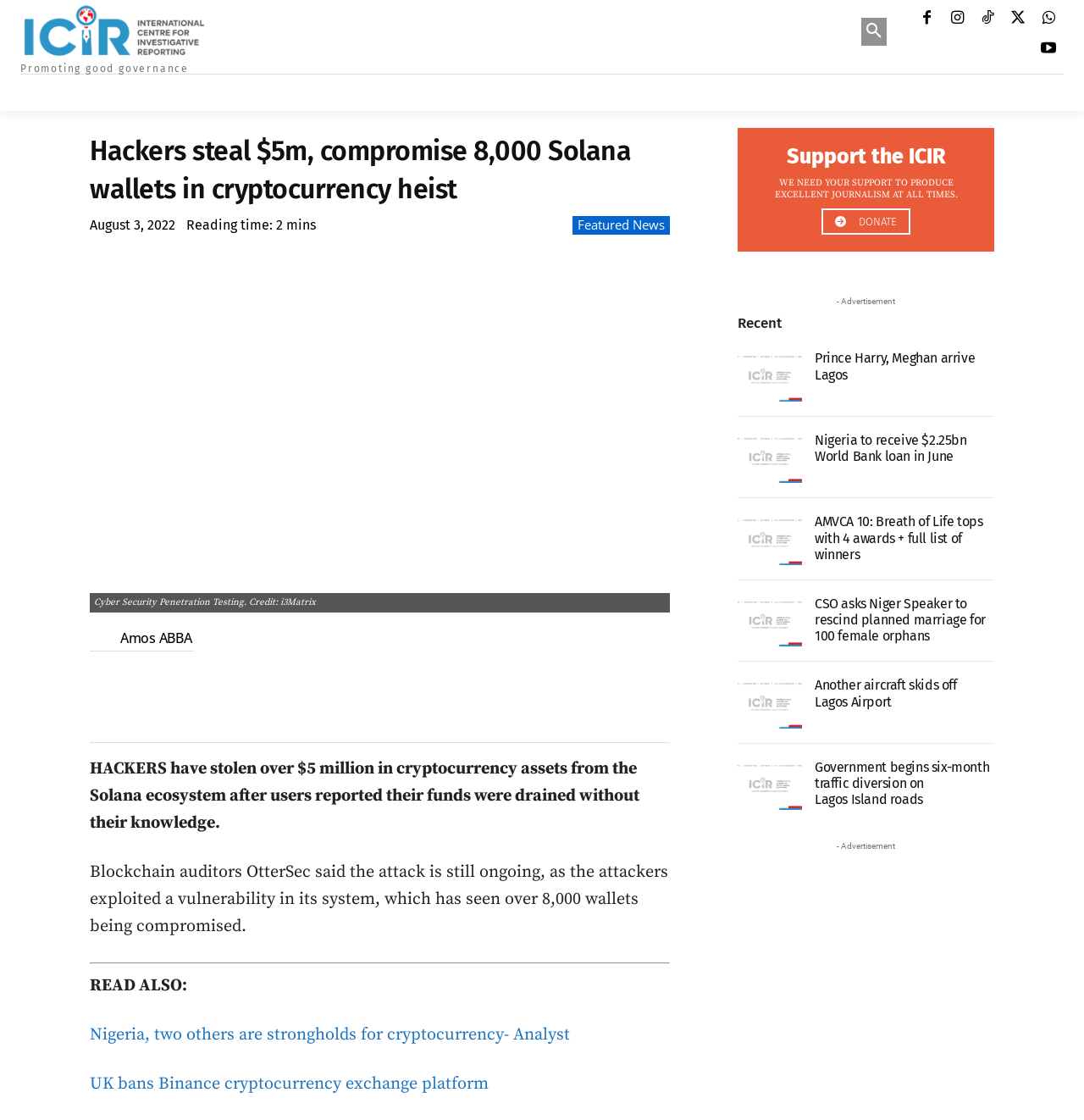Pinpoint the bounding box coordinates of the clickable area needed to execute the instruction: "Search for something". The coordinates should be specified as four float numbers between 0 and 1, i.e., [left, top, right, bottom].

[0.795, 0.018, 0.818, 0.041]